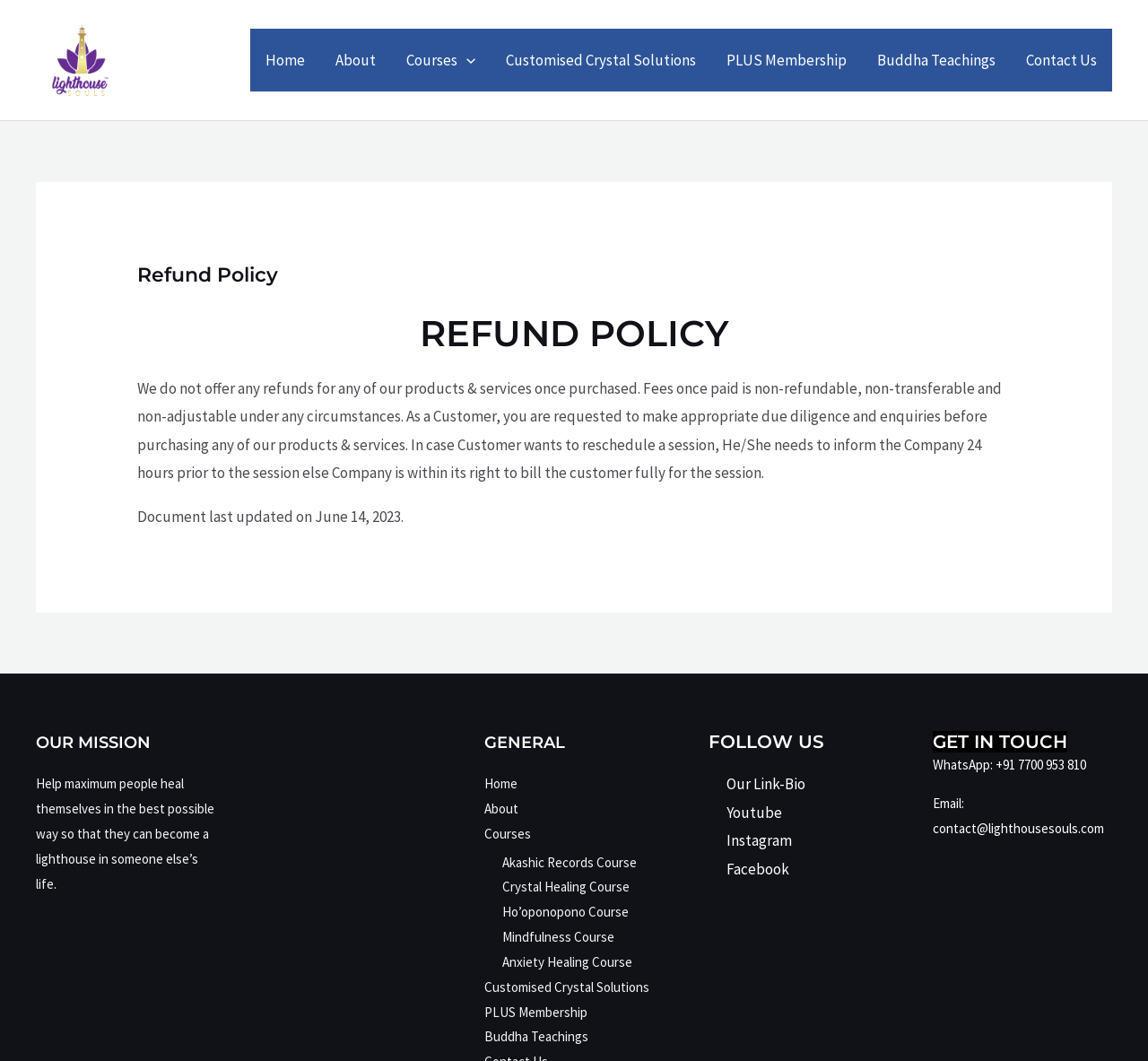Identify and provide the bounding box coordinates of the UI element described: "Courses". The coordinates should be formatted as [left, top, right, bottom], with each number being a float between 0 and 1.

[0.34, 0.027, 0.427, 0.086]